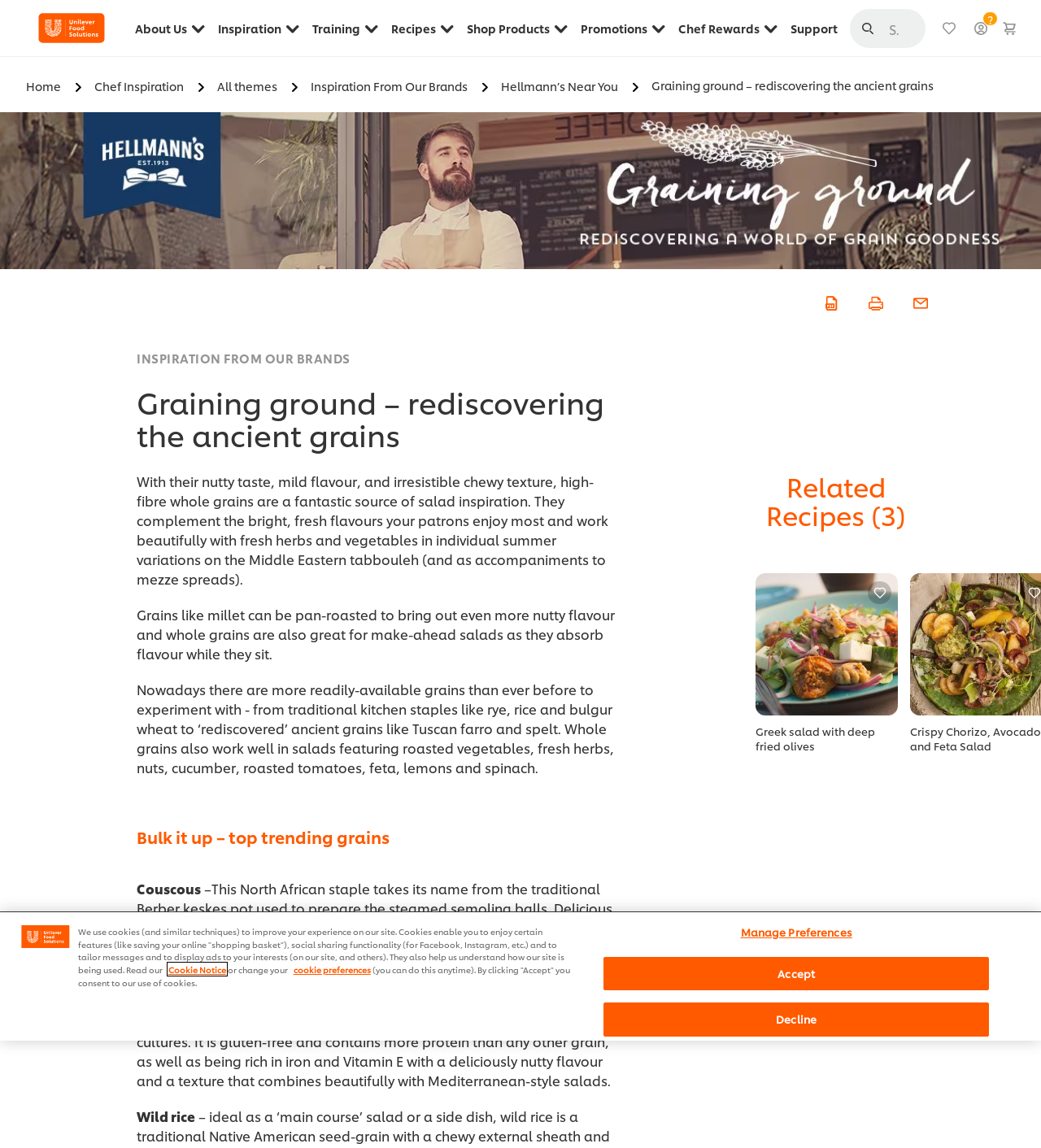Answer the question below using just one word or a short phrase: 
What is the main topic of this webpage?

Ancient grains